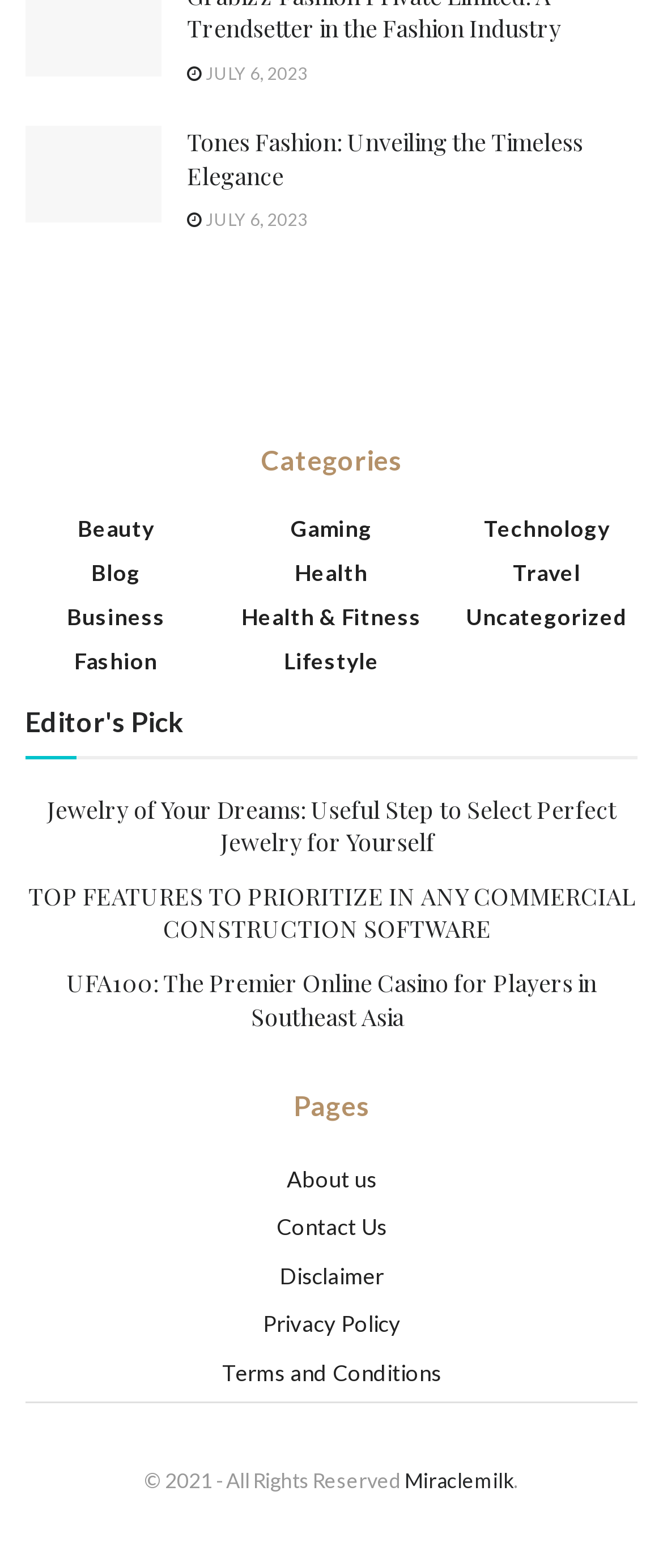Based on the element description July 6, 2023, identify the bounding box coordinates for the UI element. The coordinates should be in the format (top-left x, top-left y, bottom-right x, bottom-right y) and within the 0 to 1 range.

[0.282, 0.013, 0.464, 0.026]